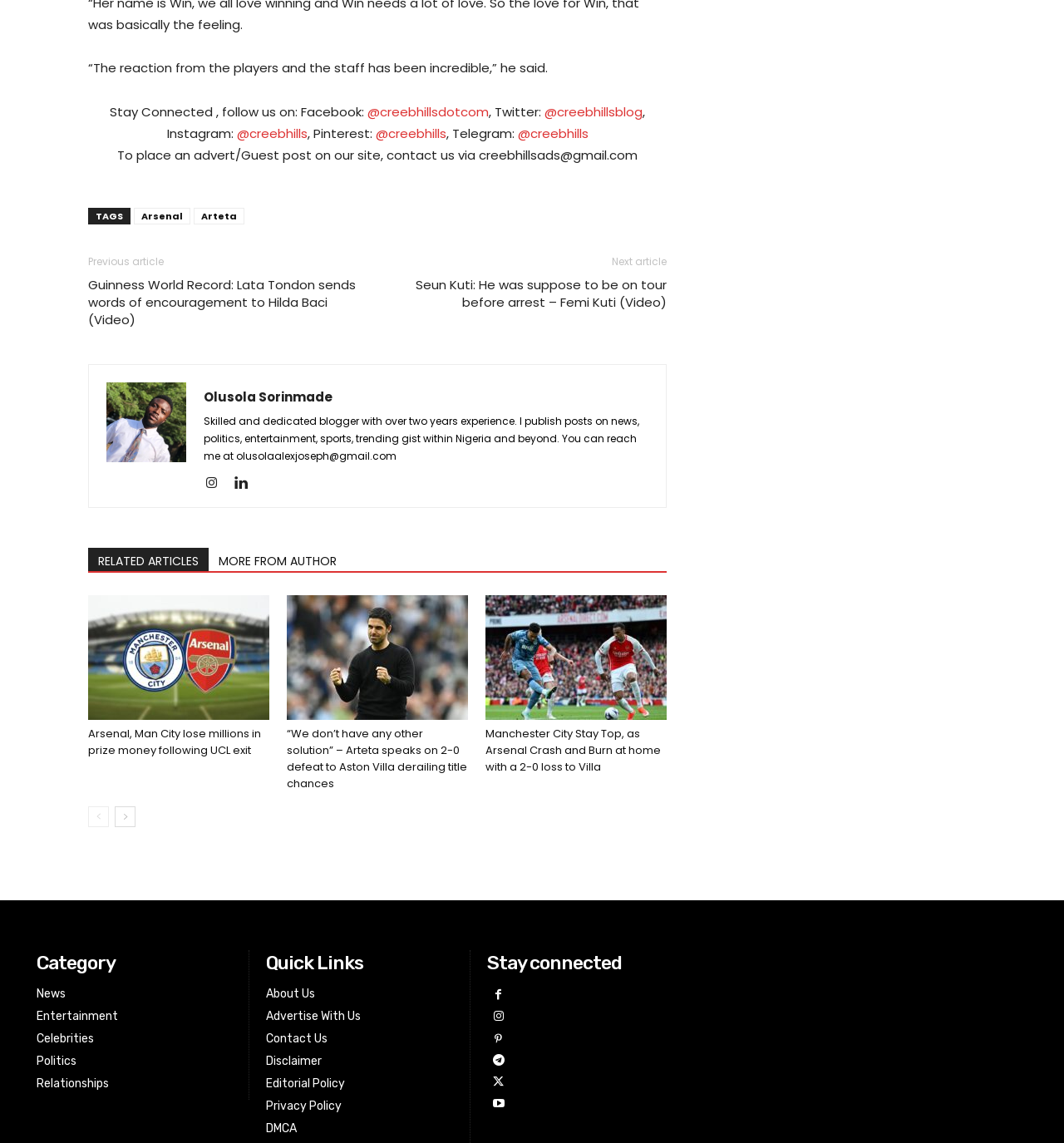How many related articles are listed on the webpage?
Answer with a single word or short phrase according to what you see in the image.

3